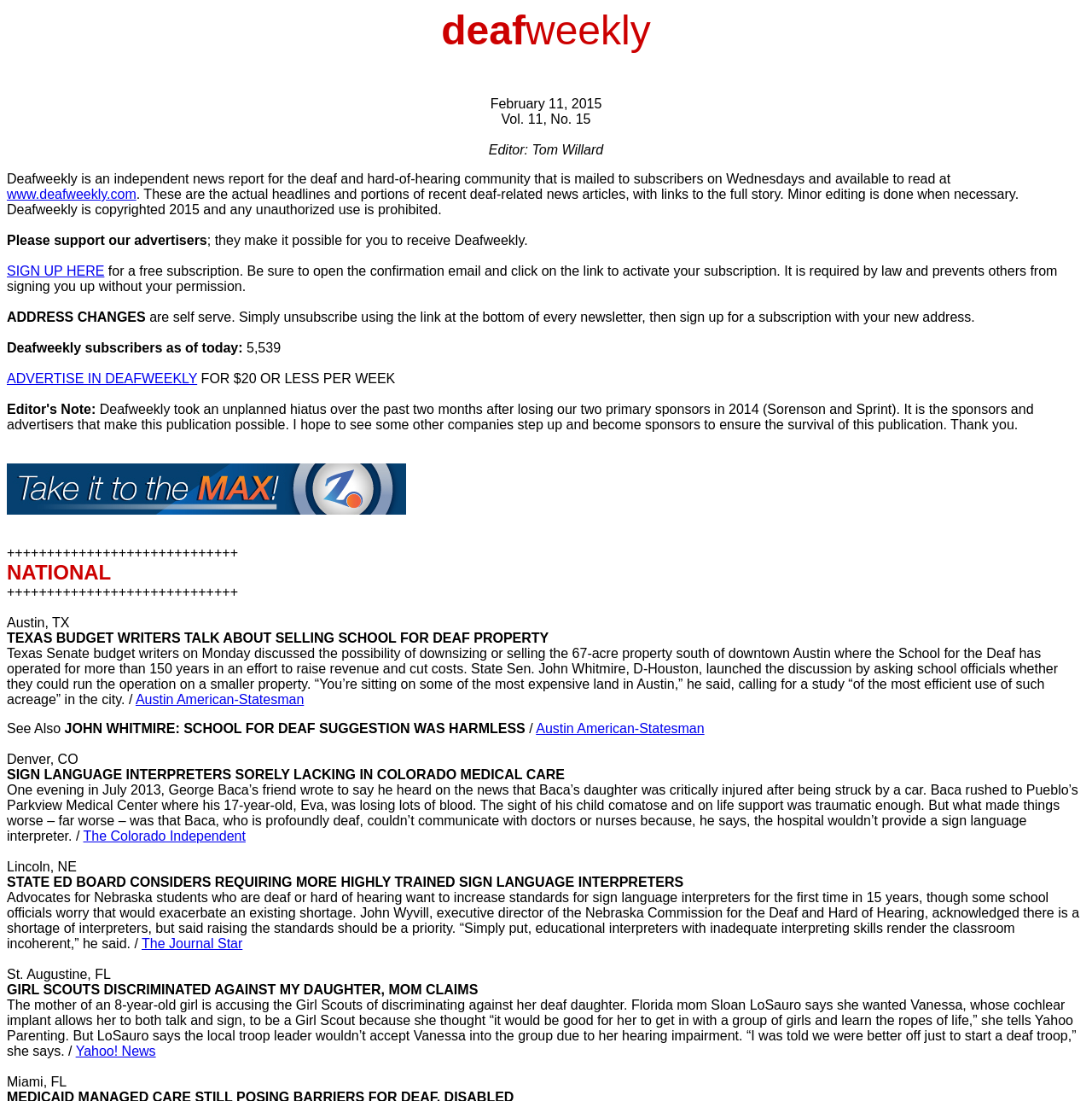Find the bounding box coordinates of the element you need to click on to perform this action: 'Check the news about Texas budget writers'. The coordinates should be represented by four float values between 0 and 1, in the format [left, top, right, bottom].

[0.006, 0.573, 0.503, 0.586]